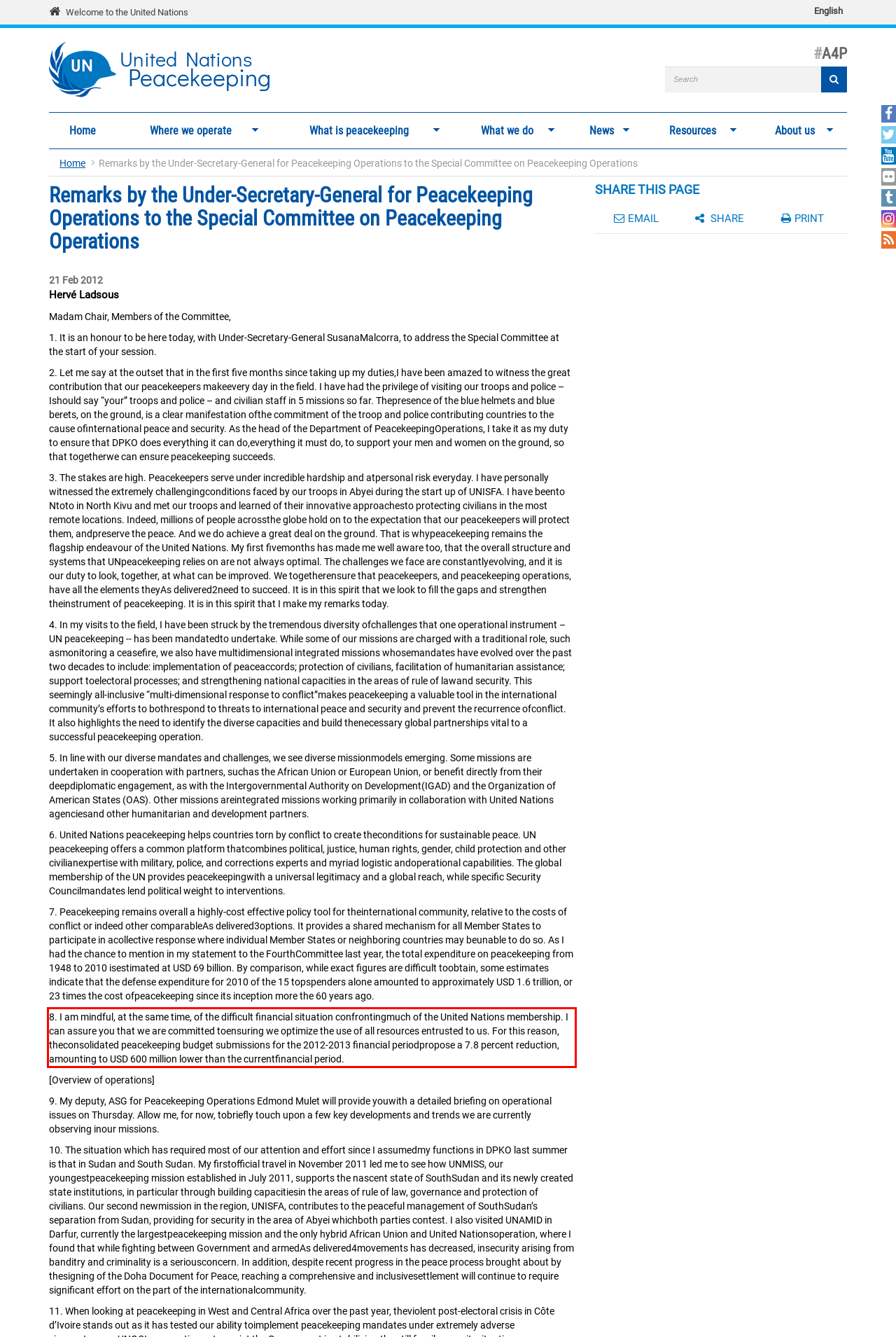Analyze the screenshot of the webpage and extract the text from the UI element that is inside the red bounding box.

8. I am mindful, at the same time, of the difficult financial situation confrontingmuch of the United Nations membership. I can assure you that we are committed toensuring we optimize the use of all resources entrusted to us. For this reason, theconsolidated peacekeeping budget submissions for the 2012-2013 financial periodpropose a 7.8 percent reduction, amounting to USD 600 million lower than the currentfinancial period.